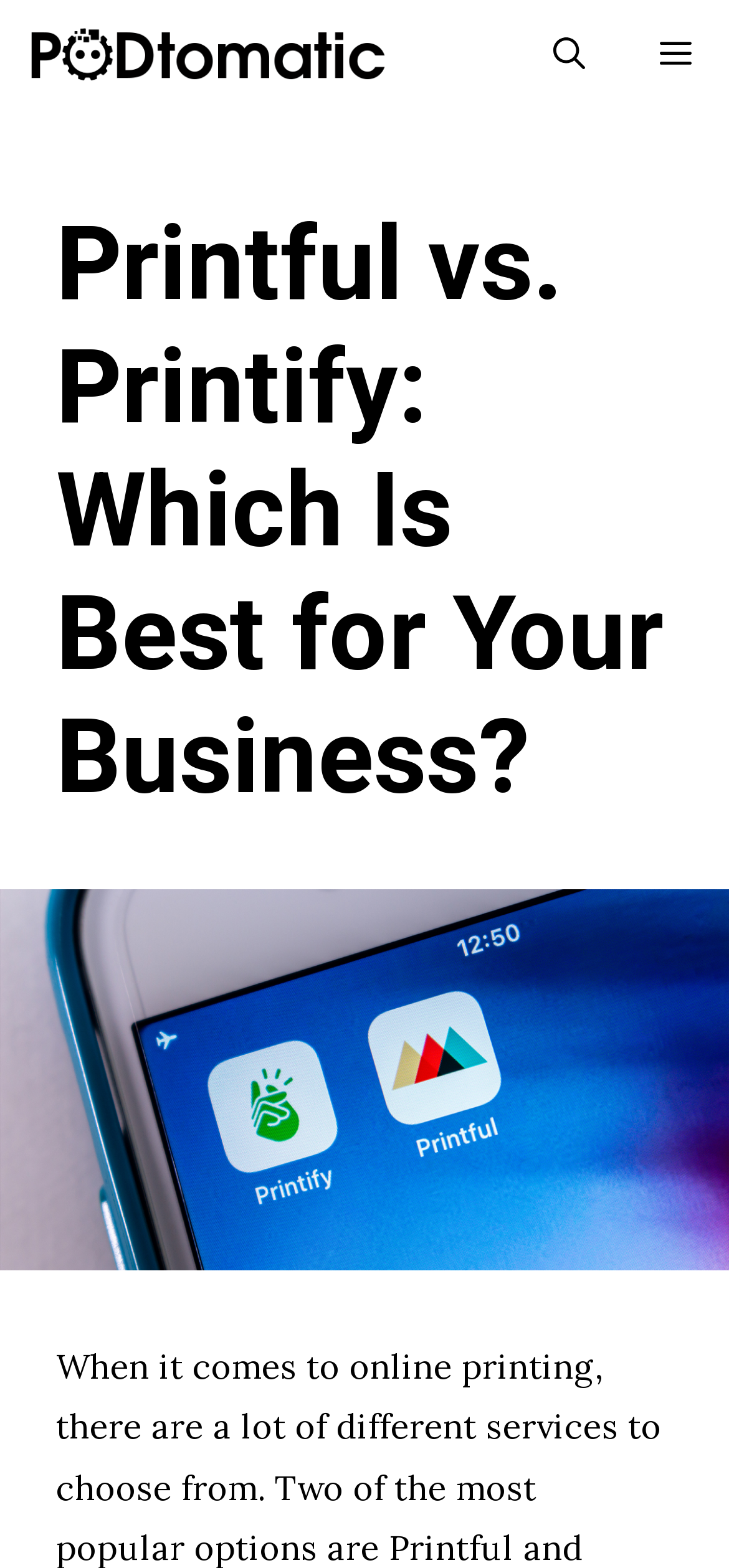Identify the bounding box of the HTML element described as: "Menu".

[0.854, 0.0, 1.0, 0.071]